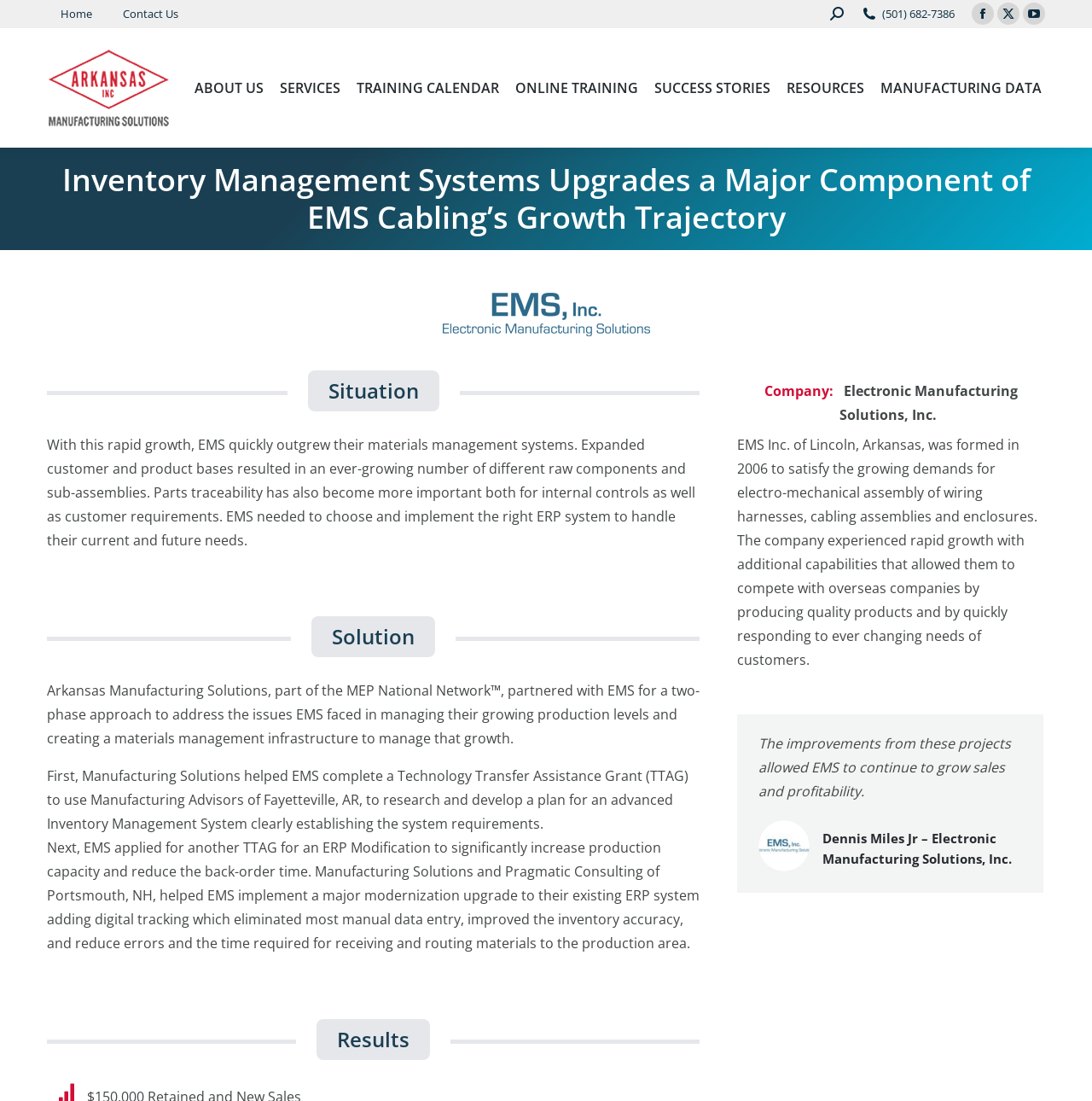Based on the description "Resources", find the bounding box of the specified UI element.

[0.717, 0.04, 0.795, 0.12]